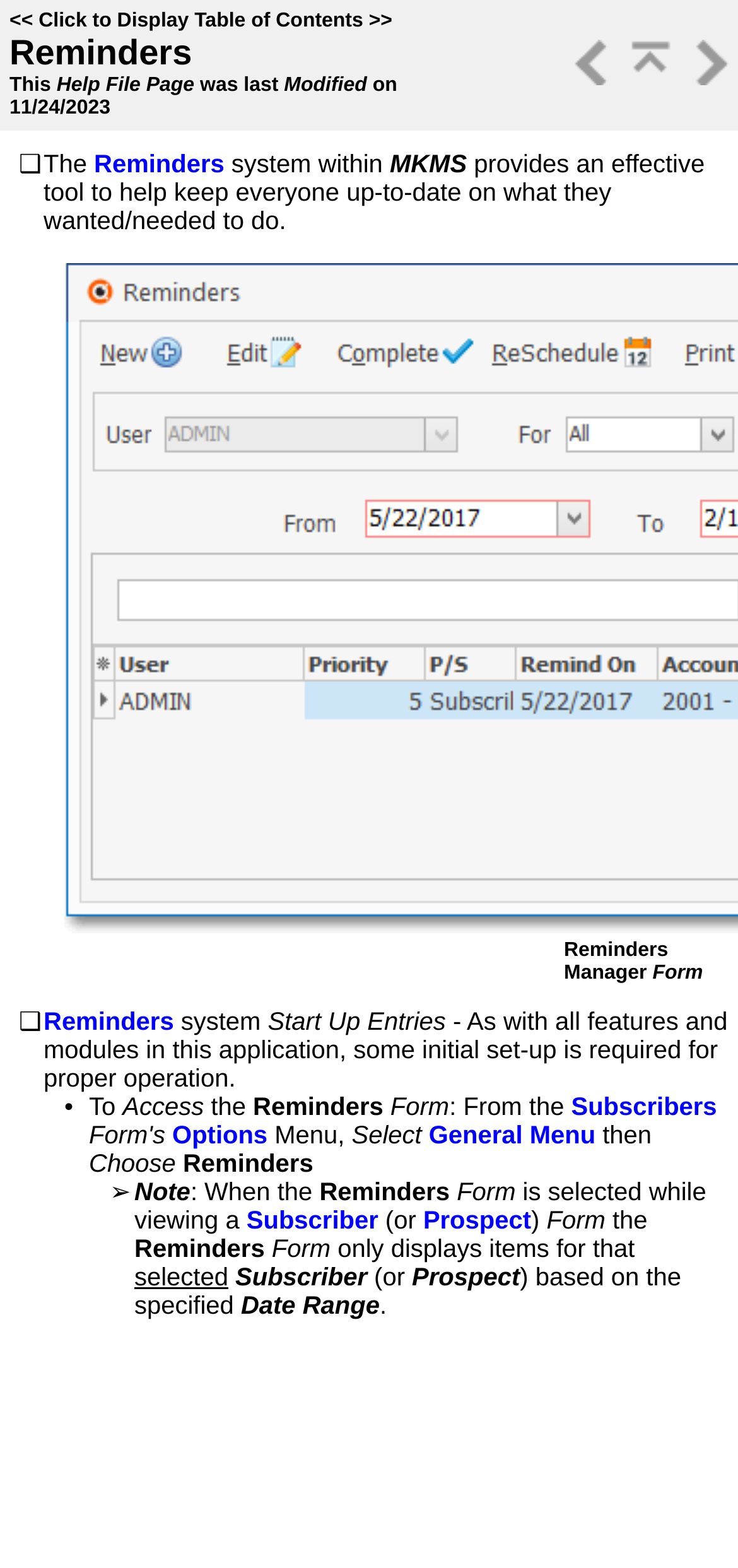Locate the bounding box coordinates of the element's region that should be clicked to carry out the following instruction: "Go to Previous Topic". The coordinates need to be four float numbers between 0 and 1, i.e., [left, top, right, bottom].

[0.76, 0.039, 0.832, 0.057]